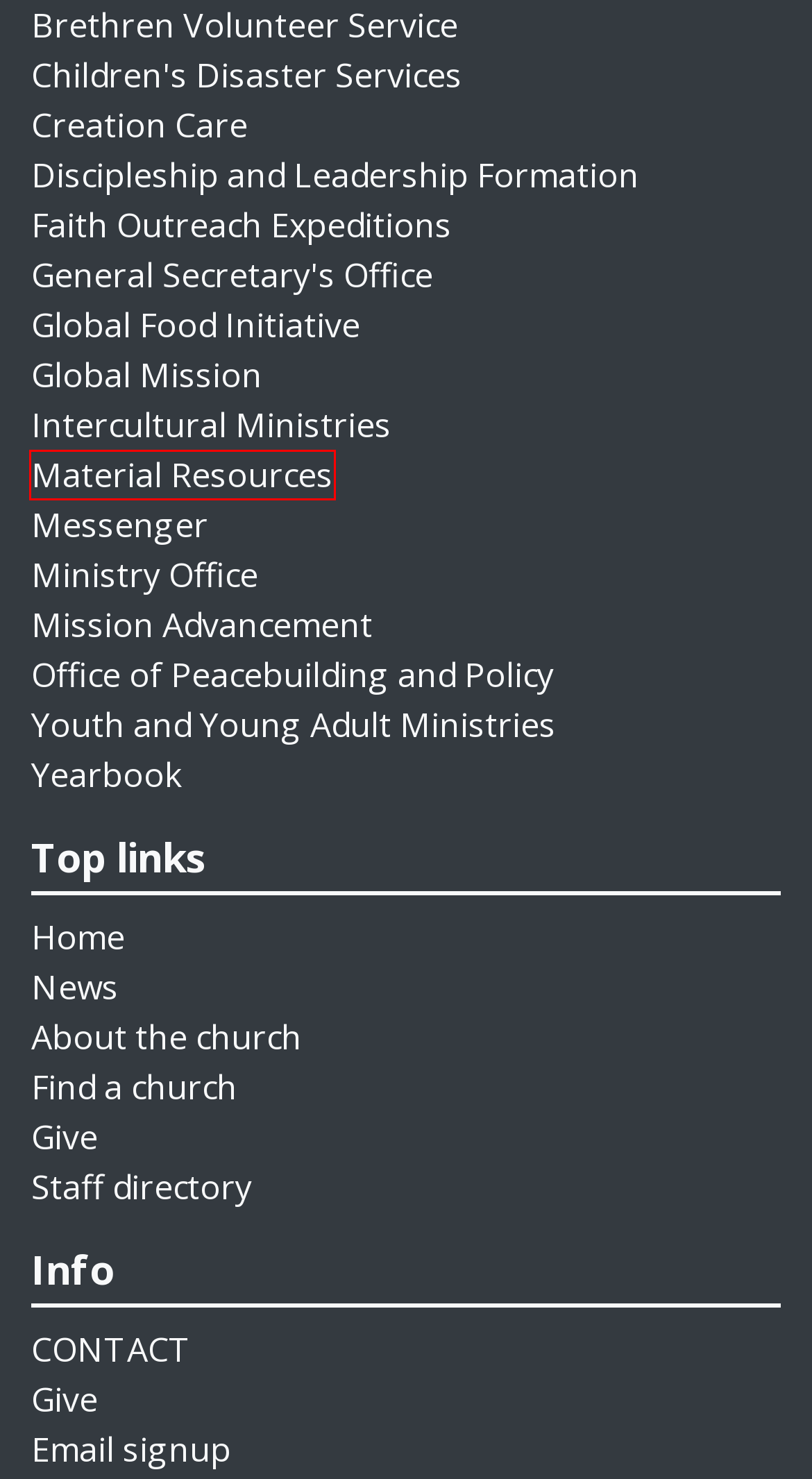Look at the given screenshot of a webpage with a red rectangle bounding box around a UI element. Pick the description that best matches the new webpage after clicking the element highlighted. The descriptions are:
A. Material Resources – Church of the Brethren
B. Intercultural ministries – Church of the Brethren
C. About us
D. Global Food Initiative – Church of the Brethren
E. Office of Ministry – Church of the Brethren Office of Ministry
F. Church of the Brethren – Continuing the work of Jesus. Peacefully. Simply. Together.
G. Office of the General Secretary – Church of the Brethren
H. Find a Church – Church of the Brethren congregations

A